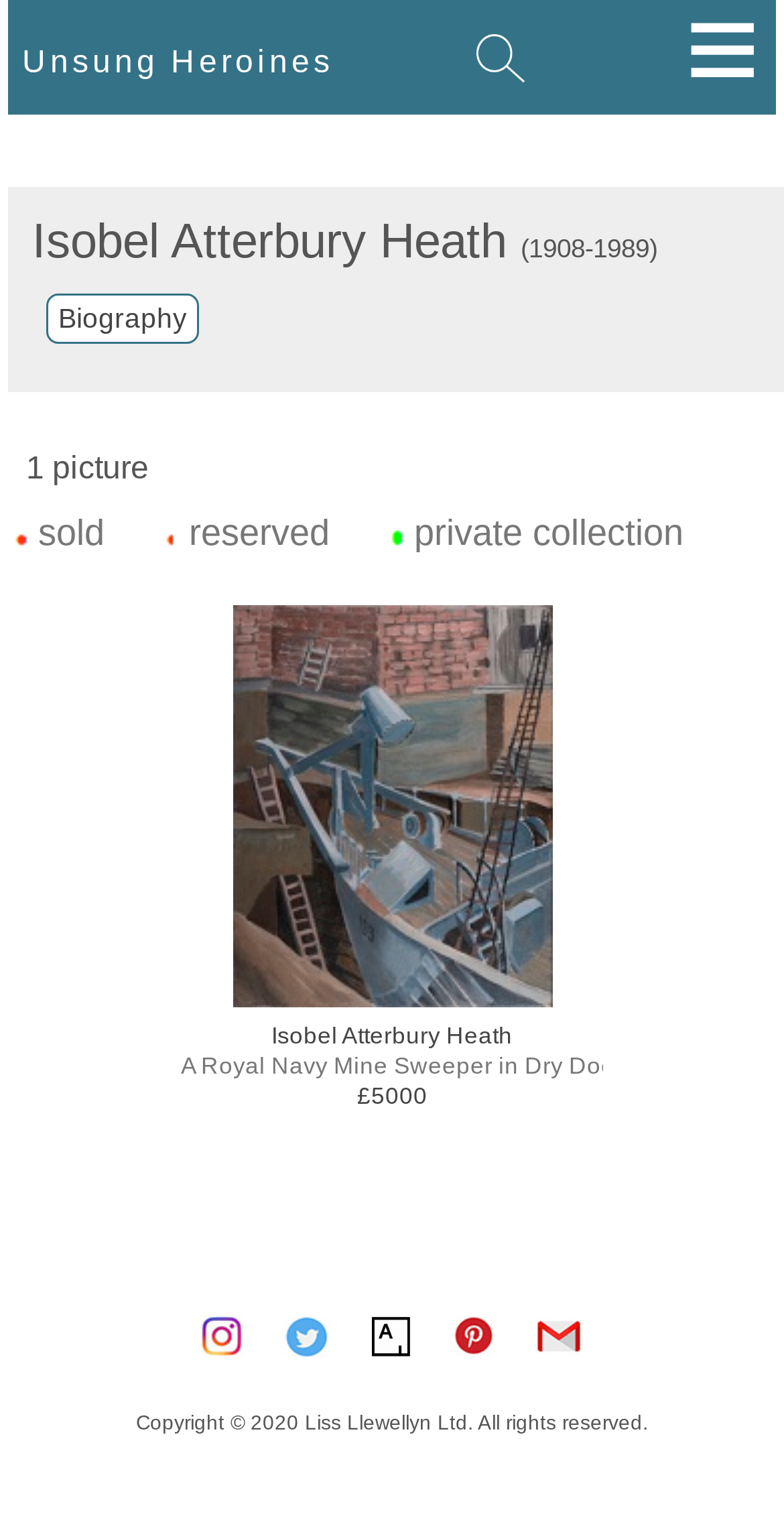Bounding box coordinates are to be given in the format (top-left x, top-left y, bottom-right x, bottom-right y). All values must be floating point numbers between 0 and 1. Provide the bounding box coordinate for the UI element described as: alt="search"

[0.609, 0.022, 0.67, 0.054]